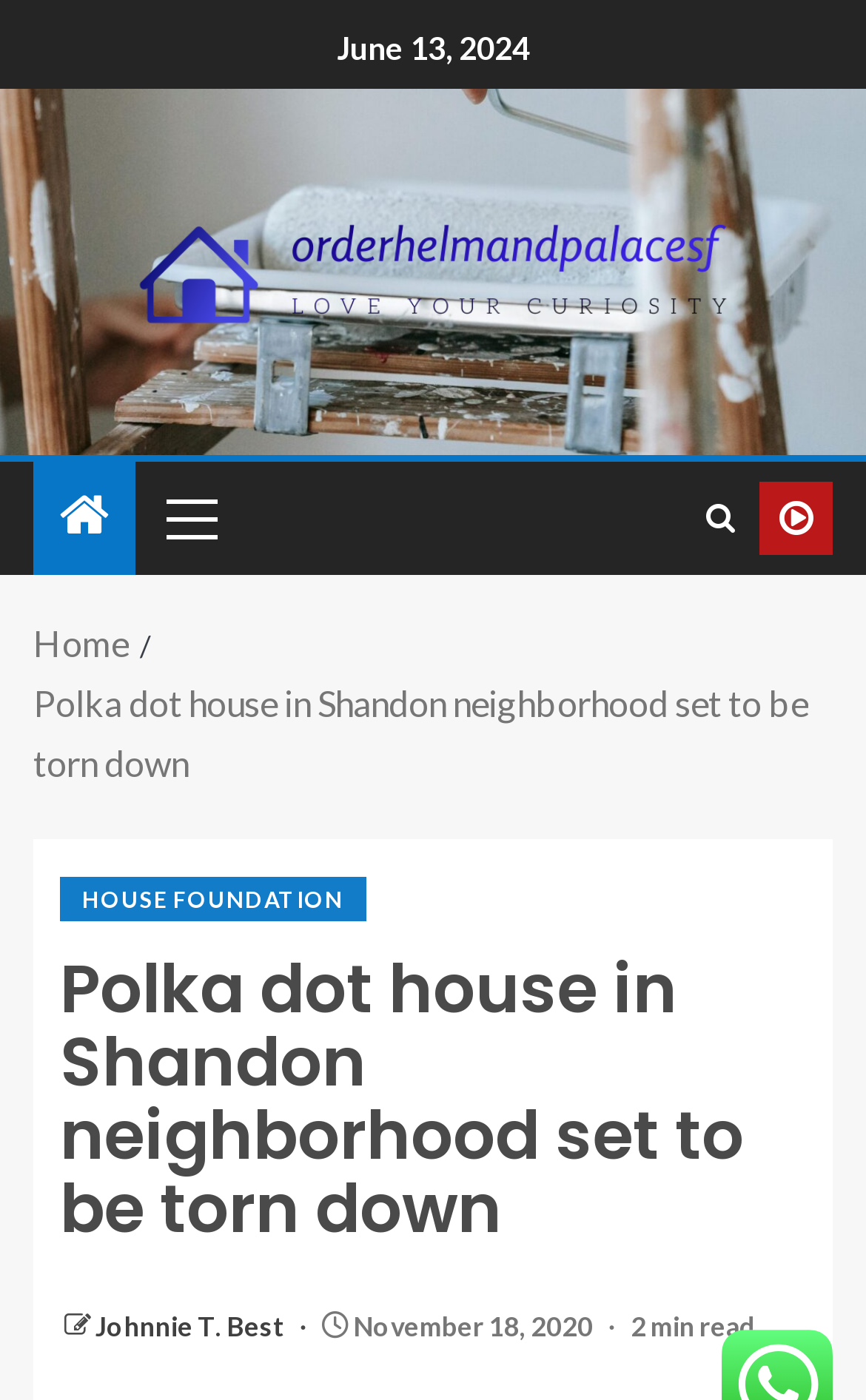Create a full and detailed caption for the entire webpage.

The webpage appears to be a news article or blog post about a polka dot house in the Shandon neighborhood that is set to be torn down. At the top of the page, there is a date "June 13, 2024" and a link to "Orderhelmandpalacesf" with an accompanying image. Below this, there is a primary menu with a link to the main page.

On the left side of the page, there is a navigation section with breadcrumbs, including links to the home page and the current article. The main content of the page is an article with a header section that includes links to "HOUSE FOUNDATION" and the article title "Polka dot house in Shandon neighborhood set to be torn down". The article also includes the author's name, "Johnnie T. Best", and the date "November 18, 2020". Additionally, there is a note indicating that the article is a "2 min read".

On the right side of the page, there are several links, including a search icon and a link to an unknown page. At the bottom of the page, there is no visible content. Overall, the page has a simple layout with a focus on the main article content.